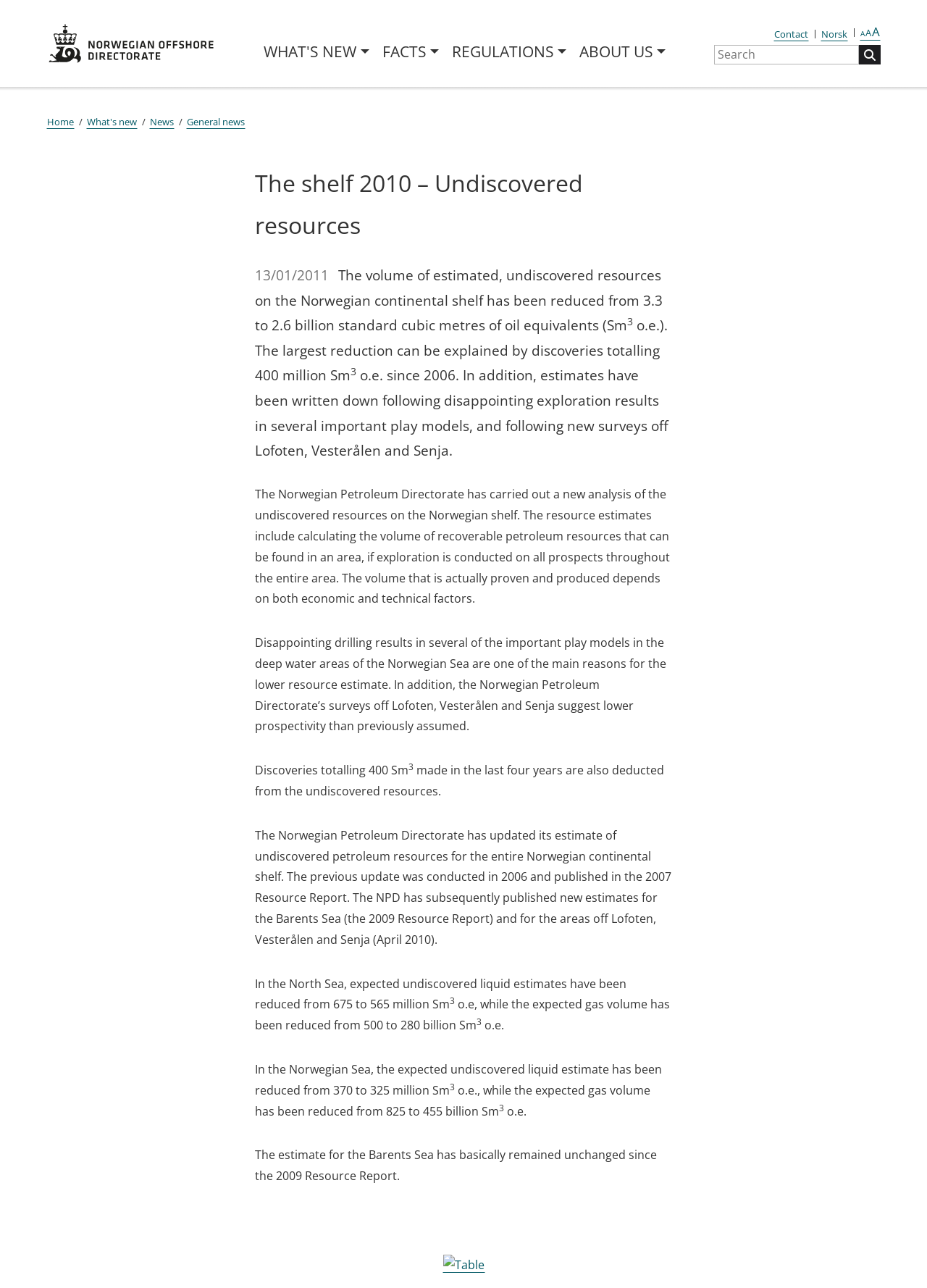What is the name of the organization?
Examine the image closely and answer the question with as much detail as possible.

The name of the organization can be found in the top-left corner of the webpage, where it is written as 'The Norwegian Offshore Directorate'.